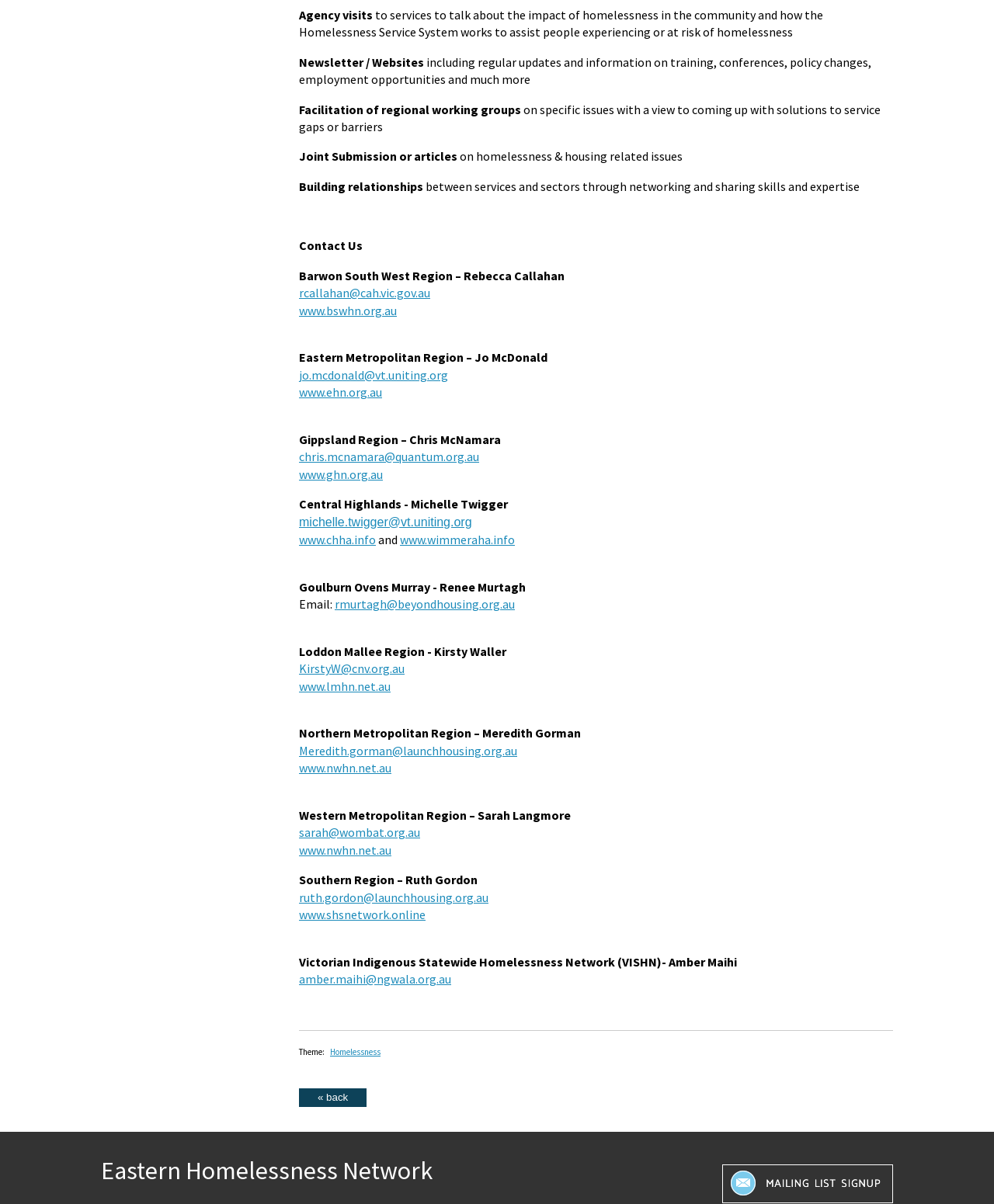Provide the bounding box coordinates of the area you need to click to execute the following instruction: "Go back".

[0.301, 0.904, 0.369, 0.919]